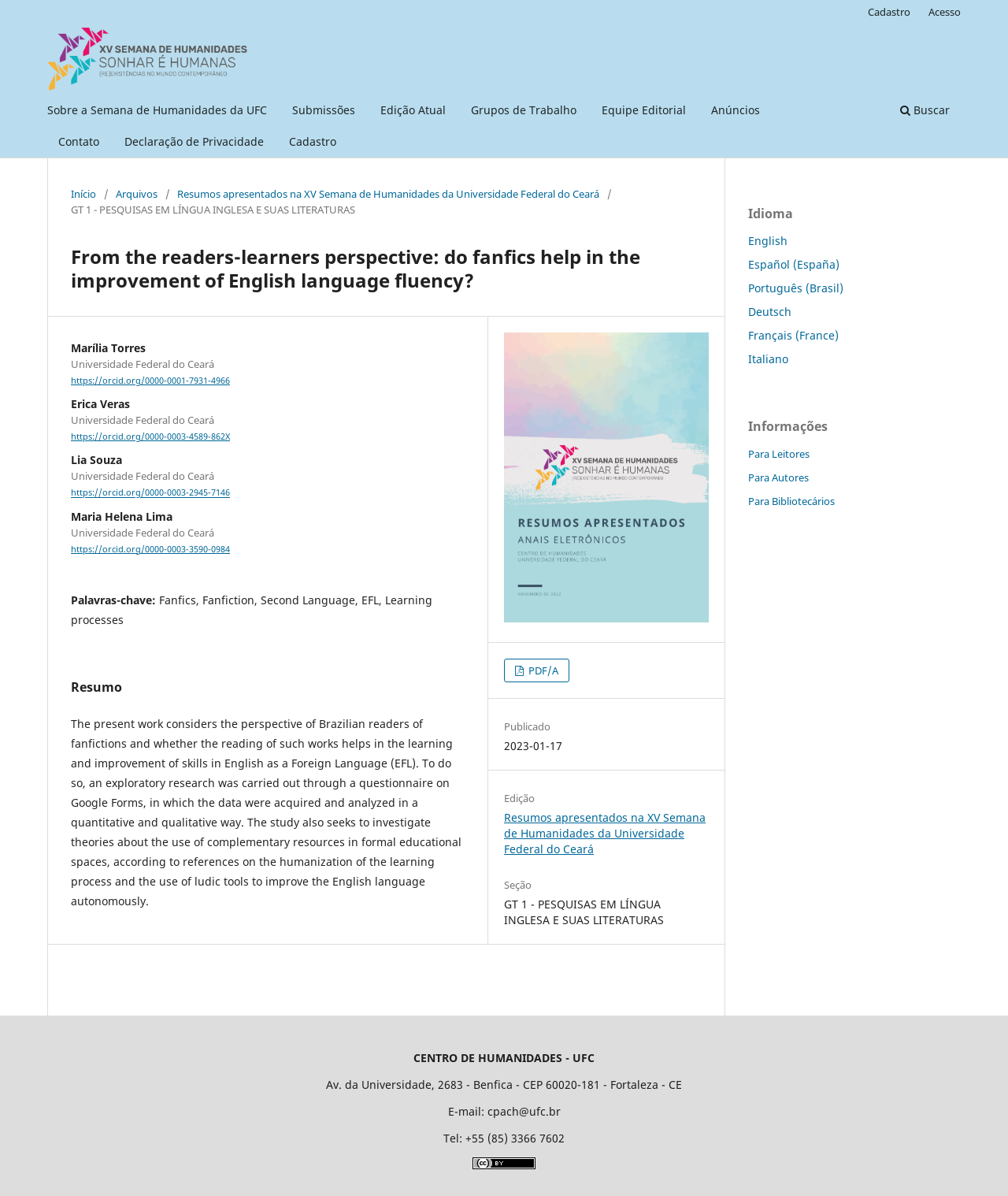What is the title of the section where the article is published?
Can you offer a detailed and complete answer to this question?

I found the title of the section by looking at the static text element that contains the section title, which is located above the article title.